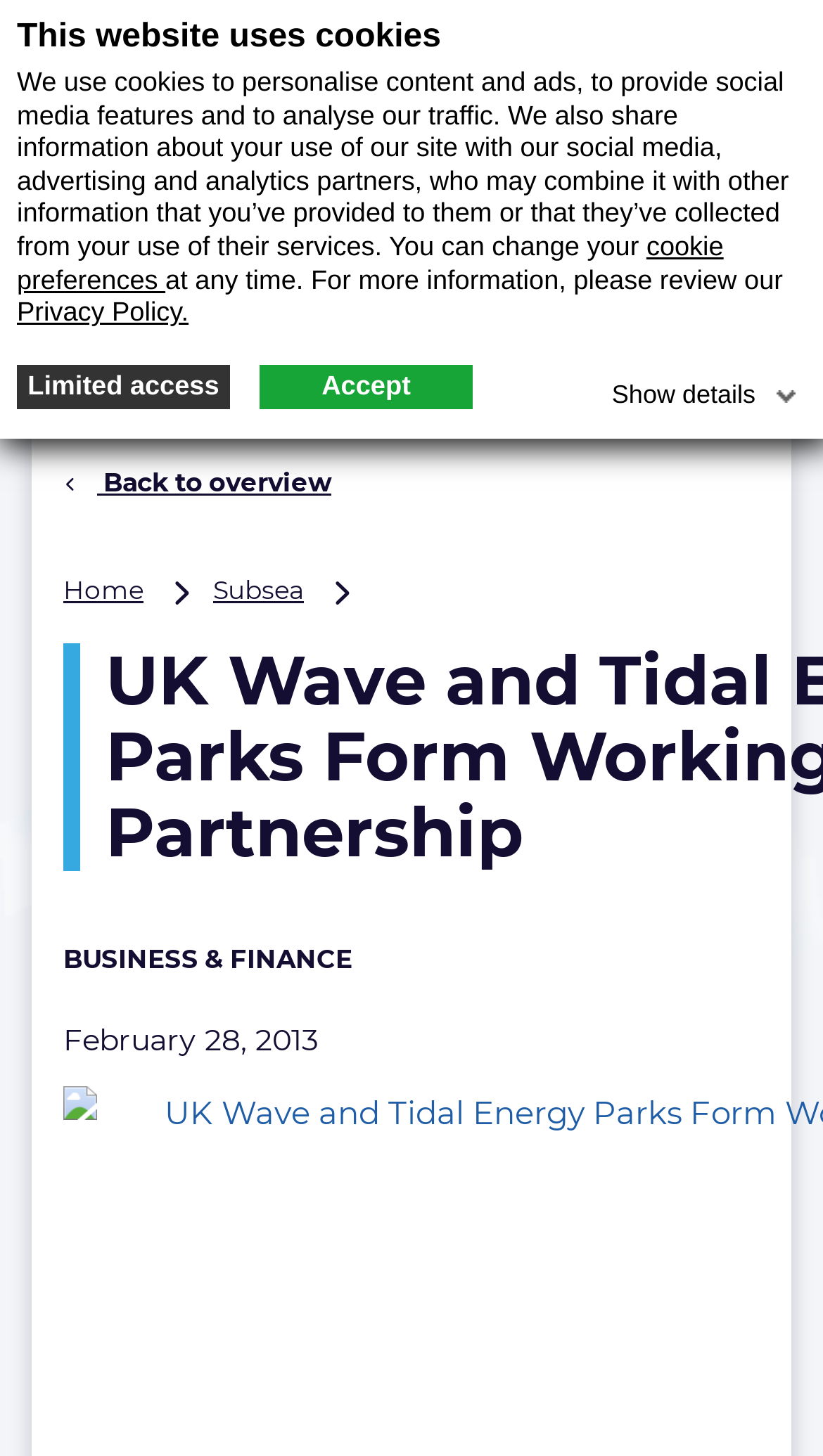Locate the bounding box coordinates of the area to click to fulfill this instruction: "open search form". The bounding box should be presented as four float numbers between 0 and 1, in the order [left, top, right, bottom].

[0.651, 0.0, 0.767, 0.087]